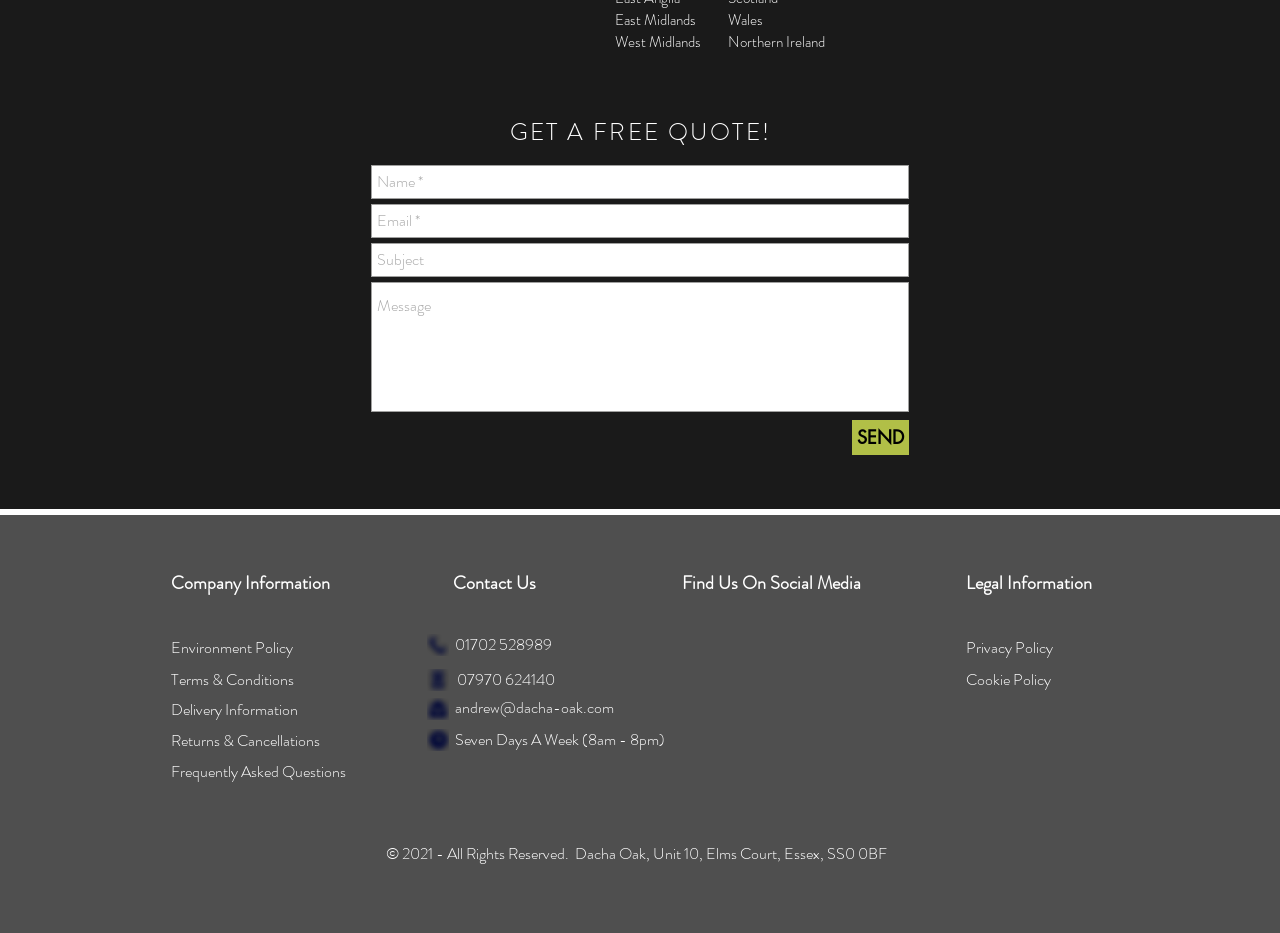What is the company's operating schedule?
Kindly give a detailed and elaborate answer to the question.

The company's operating schedule can be found in the contact information section, which is located at the bottom of the webpage. It is displayed as a heading, indicating that the company is open seven days a week from 8am to 8pm.